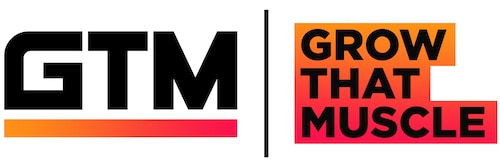Provide a one-word or one-phrase answer to the question:
What is the focus of 'Grow That Muscle'?

Muscle growth and fitness